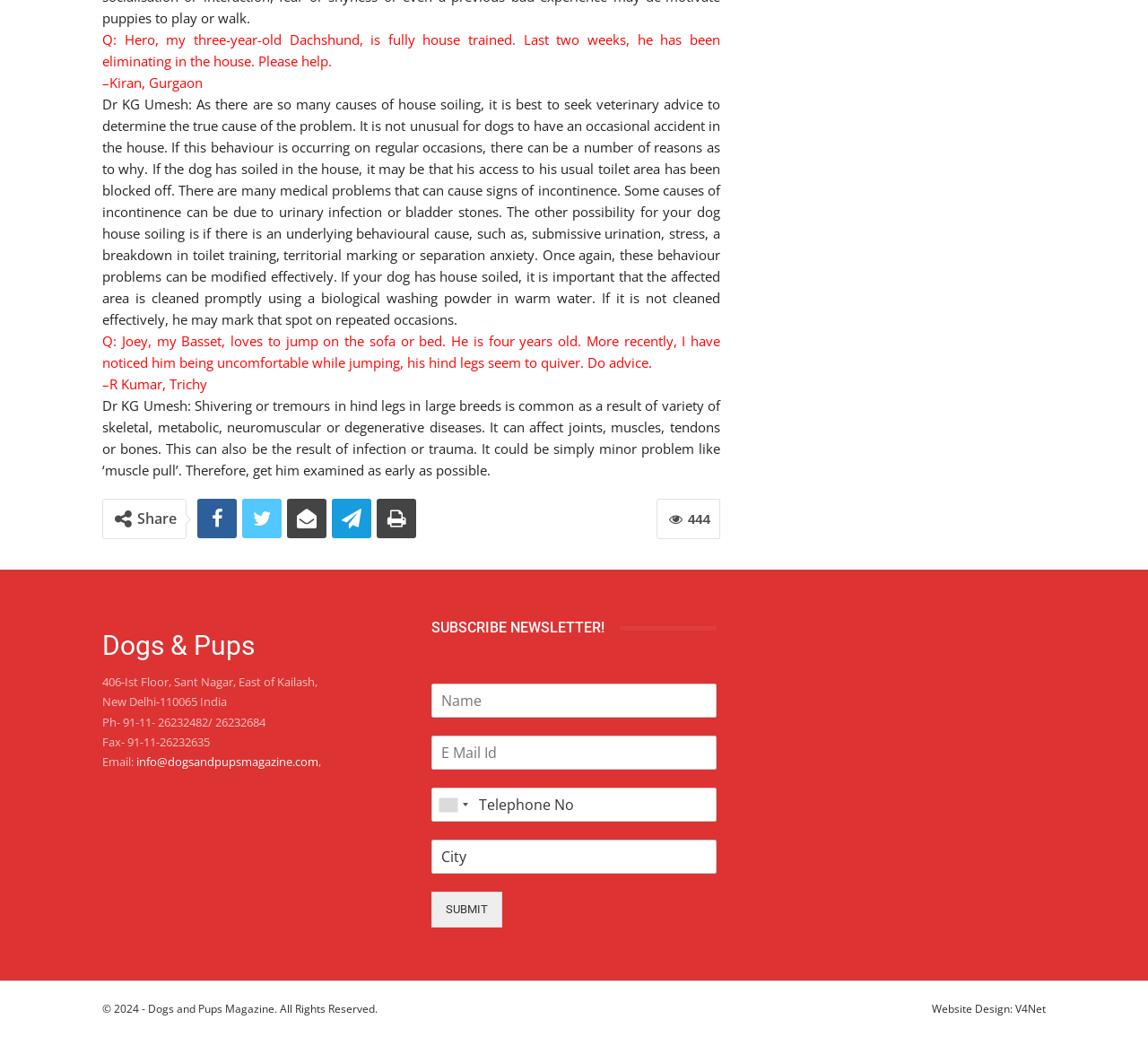Please reply to the following question with a single word or a short phrase:
What is the purpose of the form in the footer?

Subscribe to newsletter